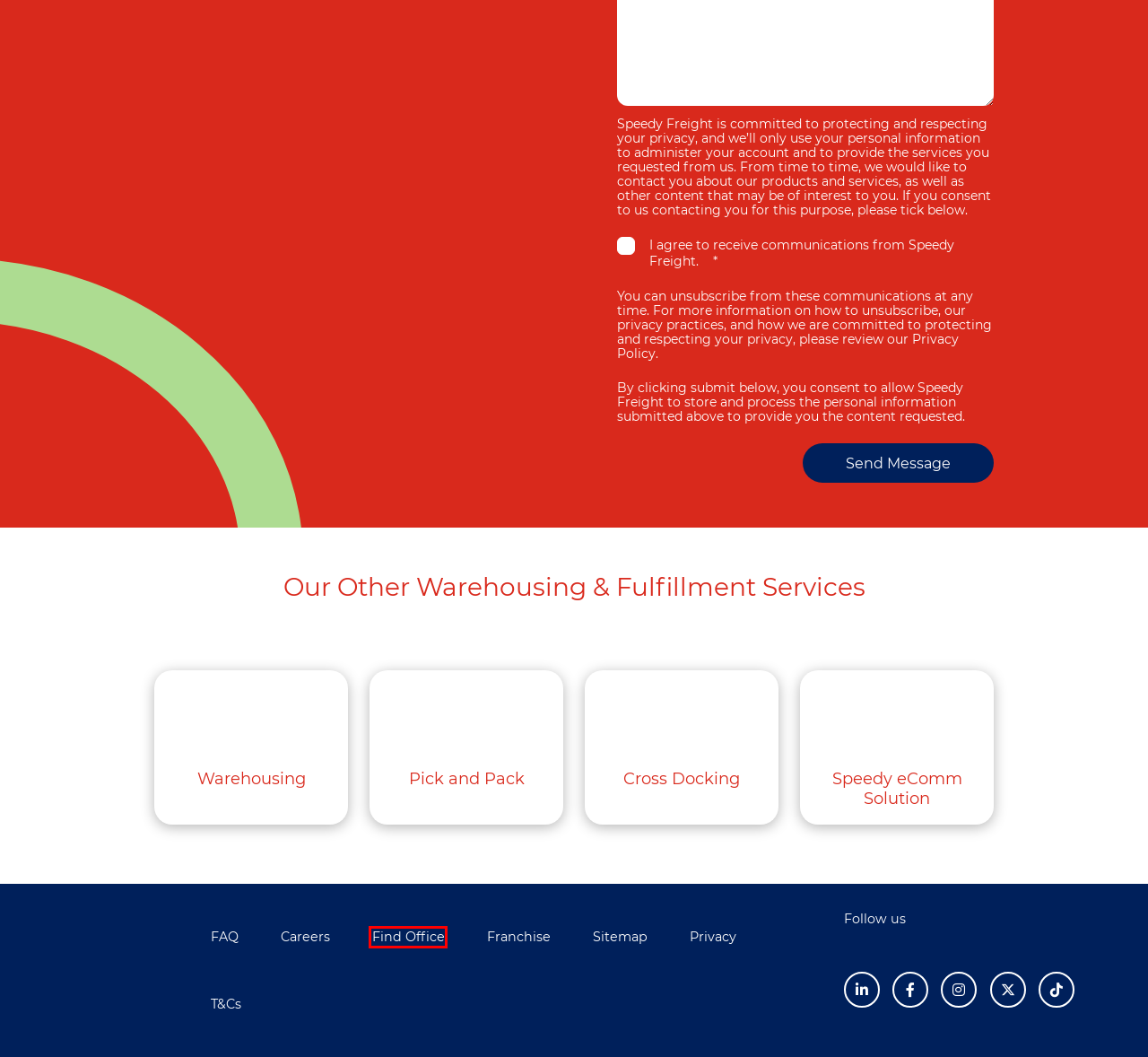Given a screenshot of a webpage featuring a red bounding box, identify the best matching webpage description for the new page after the element within the red box is clicked. Here are the options:
A. Logistics Provider | Find Your Nearest Speedy Freight Office
B. Speedy Freight USA | Privacy Policy
C. Speedy Freight Logistics Careers | Join Our Team
D. Sitemap | Speedy Freight USA
E. Terms and Conditions | Speedy Freight USA Logistics Service
F. Franchise Sales | Speedy Freight USA Franchise Opportunities
G. Make a Payment | Speedy Freight Logistics Services
H. Same Day Courier Service UK and Europe | Speedy Freight

A